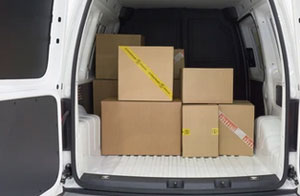What type of service is associated with this van?
Respond to the question with a well-detailed and thorough answer.

The image and the setup of the van, with its organized cargo area and efficient use of space, are commonly associated with 'Man With a Van' services, which provide reliable and efficient logistics operations for transporting goods.